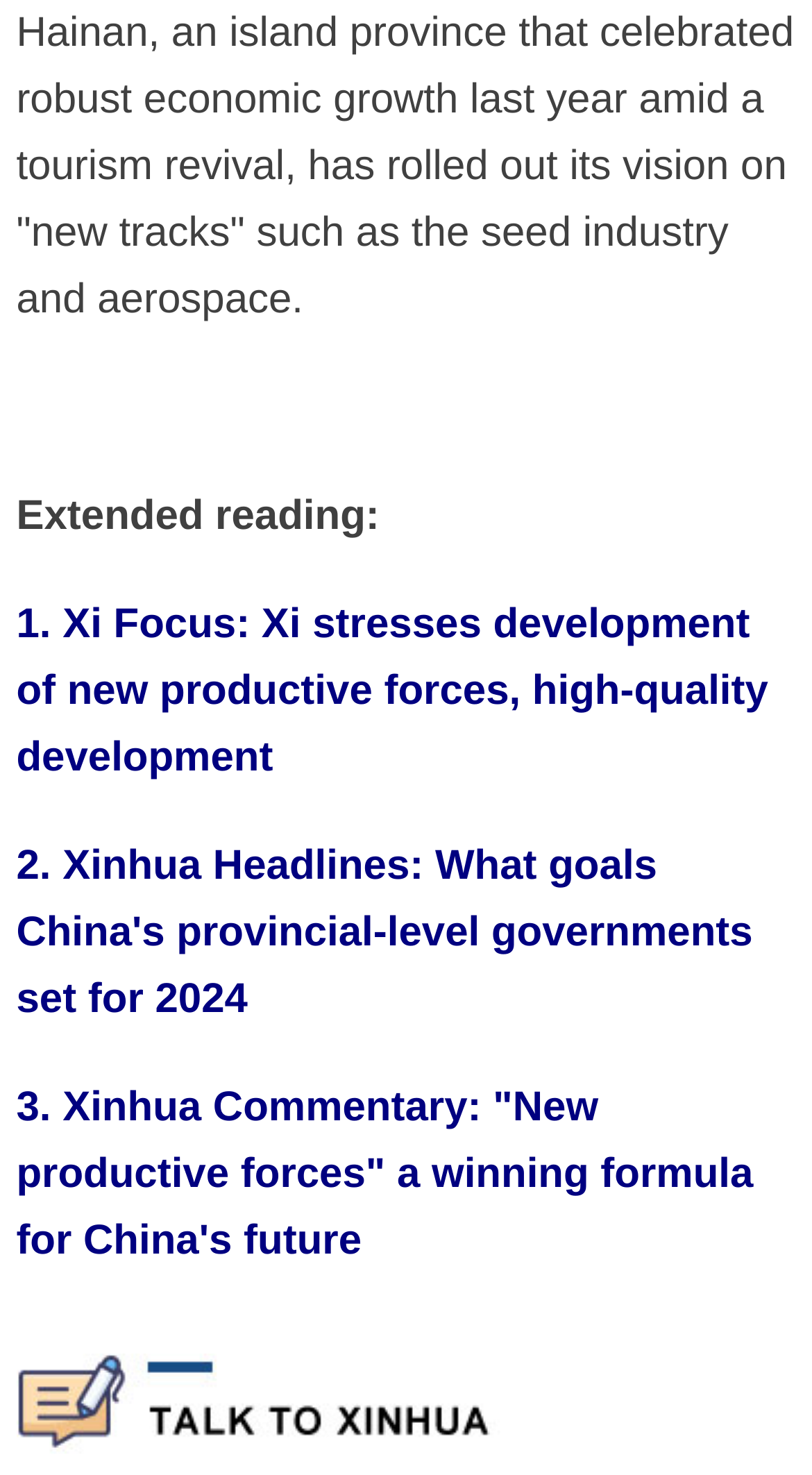What is the title of the first link?
Kindly offer a comprehensive and detailed response to the question.

The title of the first link can be found by examining the text associated with the link, which is 'Xi Focus: Xi stresses development of new productive forces, high-quality development'.